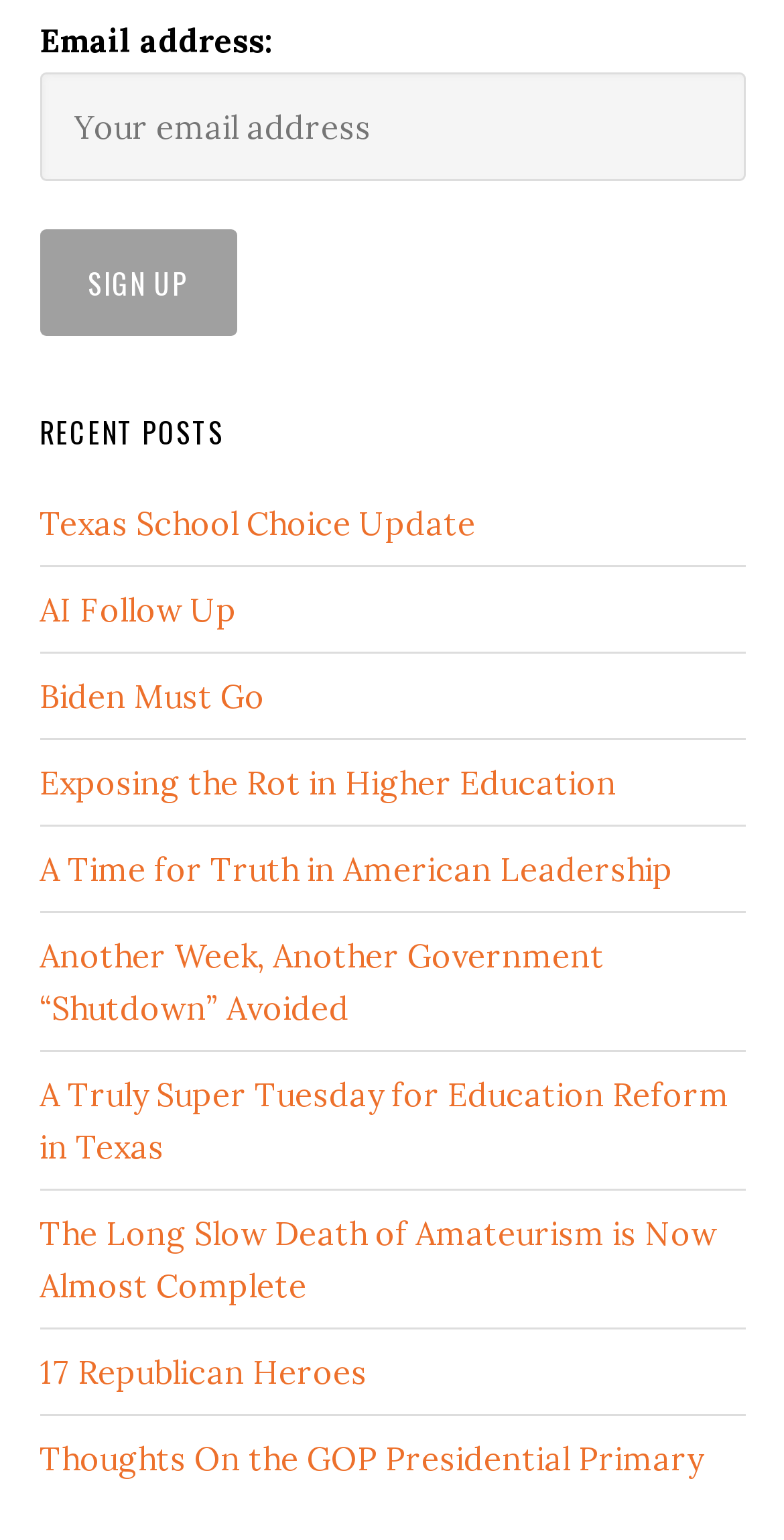Determine the bounding box for the UI element described here: "2".

None